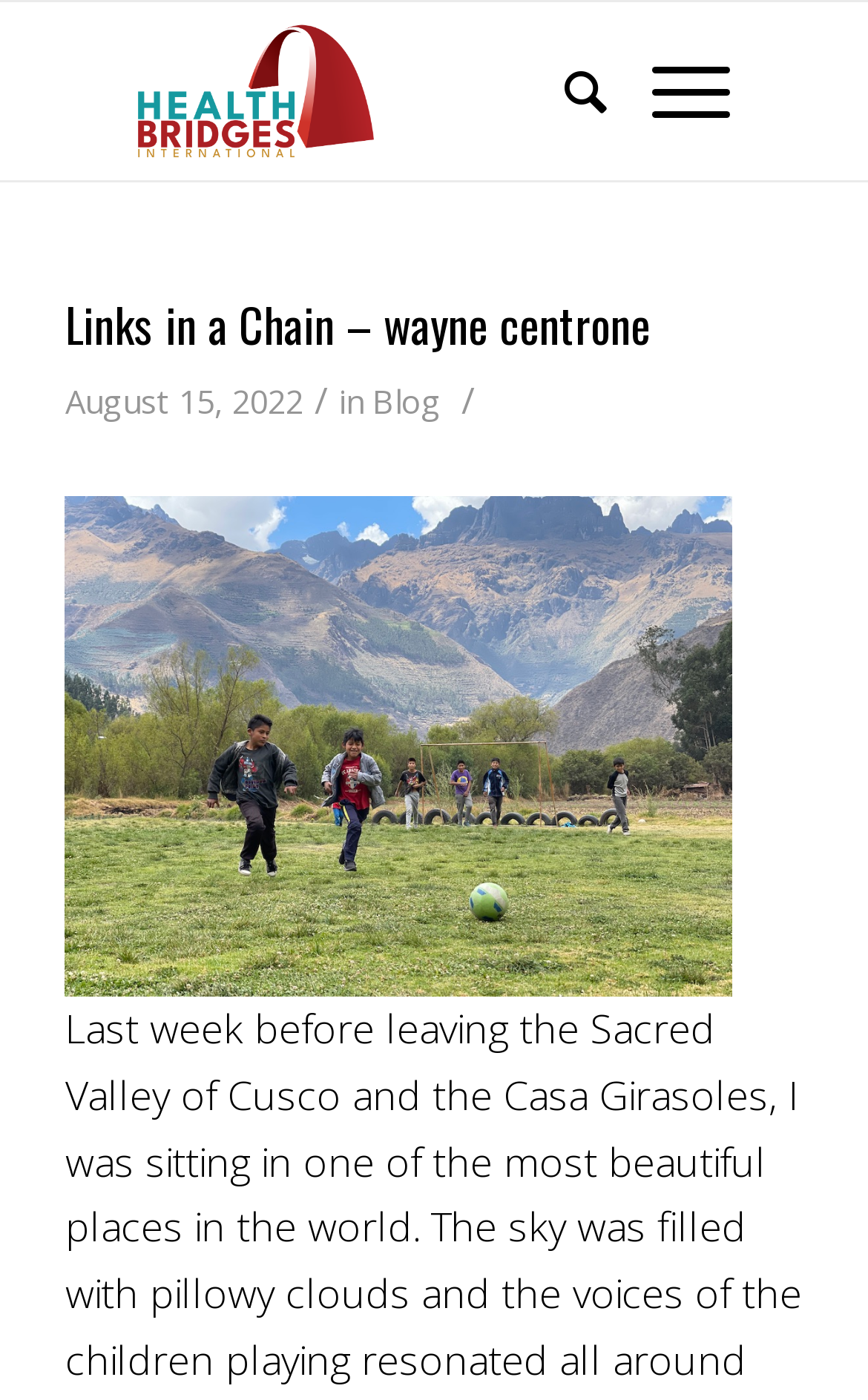What is the name of the organization?
Give a detailed and exhaustive answer to the question.

I found the answer by looking at the top-left corner of the webpage, where there is a logo and a link with the text 'Health Bridges International'.